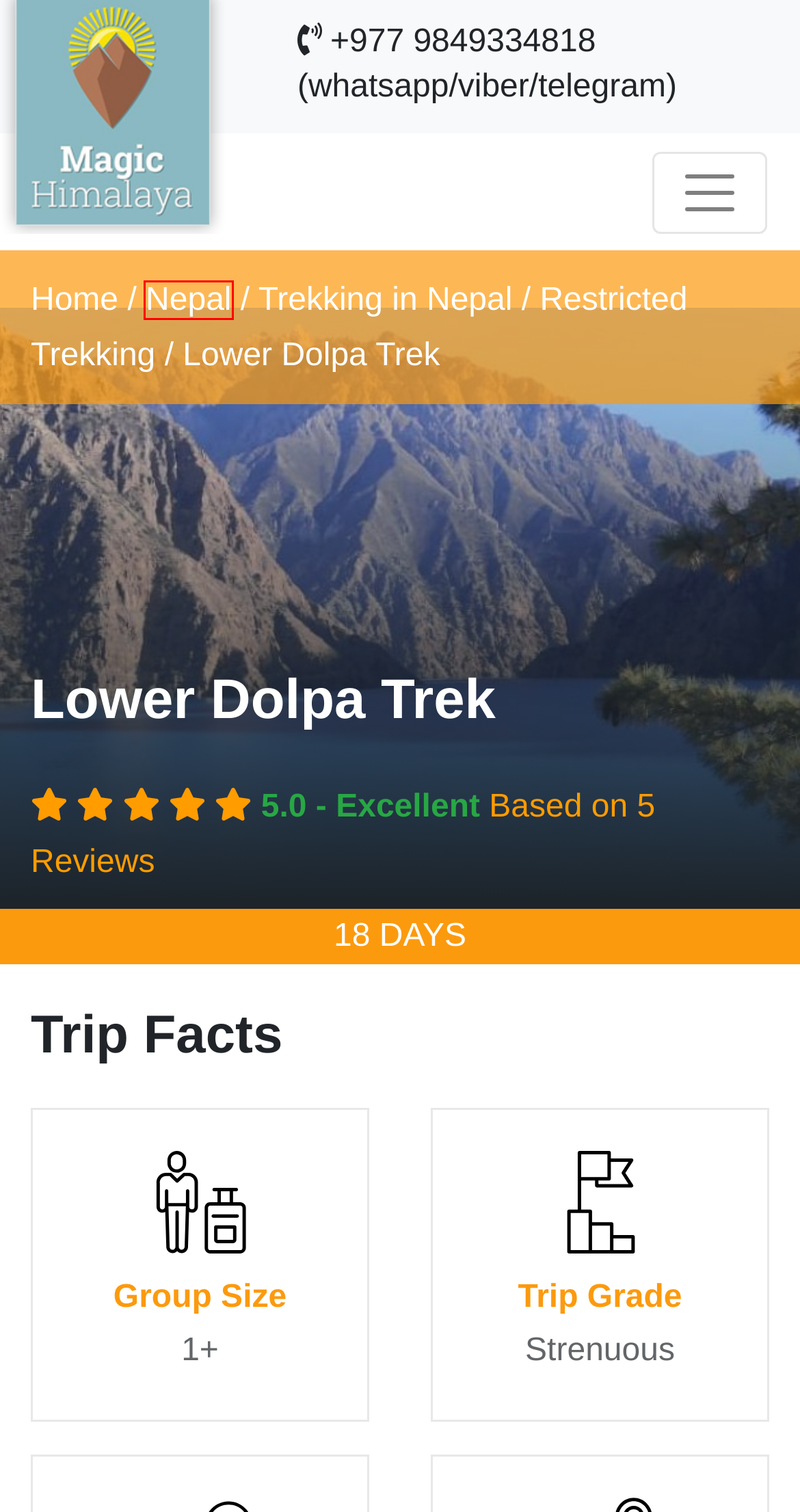With the provided webpage screenshot containing a red bounding box around a UI element, determine which description best matches the new webpage that appears after clicking the selected element. The choices are:
A. Welcome to Wildstone Solution Professional web design & development company
B. Trekking In Nepal | Hiking in Nepal | Magic Himalaya Company
C. Kathmandu city tour | Sightseeing in Nepal | Cost Update 2024
D. Trekking in Nepal Contact | Magic Himalaya Treks contact
E. About us | Magic Himalaya | About Trekking company in Nepal
F. Nepal | Visit Nepal 2020 | Beautiful Nepal | Himalayan country Nepal
G. How do we Work | Magic Himalaya Treks| How do Nepal work?
H. Restricted Trekking | Restricted Area in Nepal | Trek to Restricted region

F